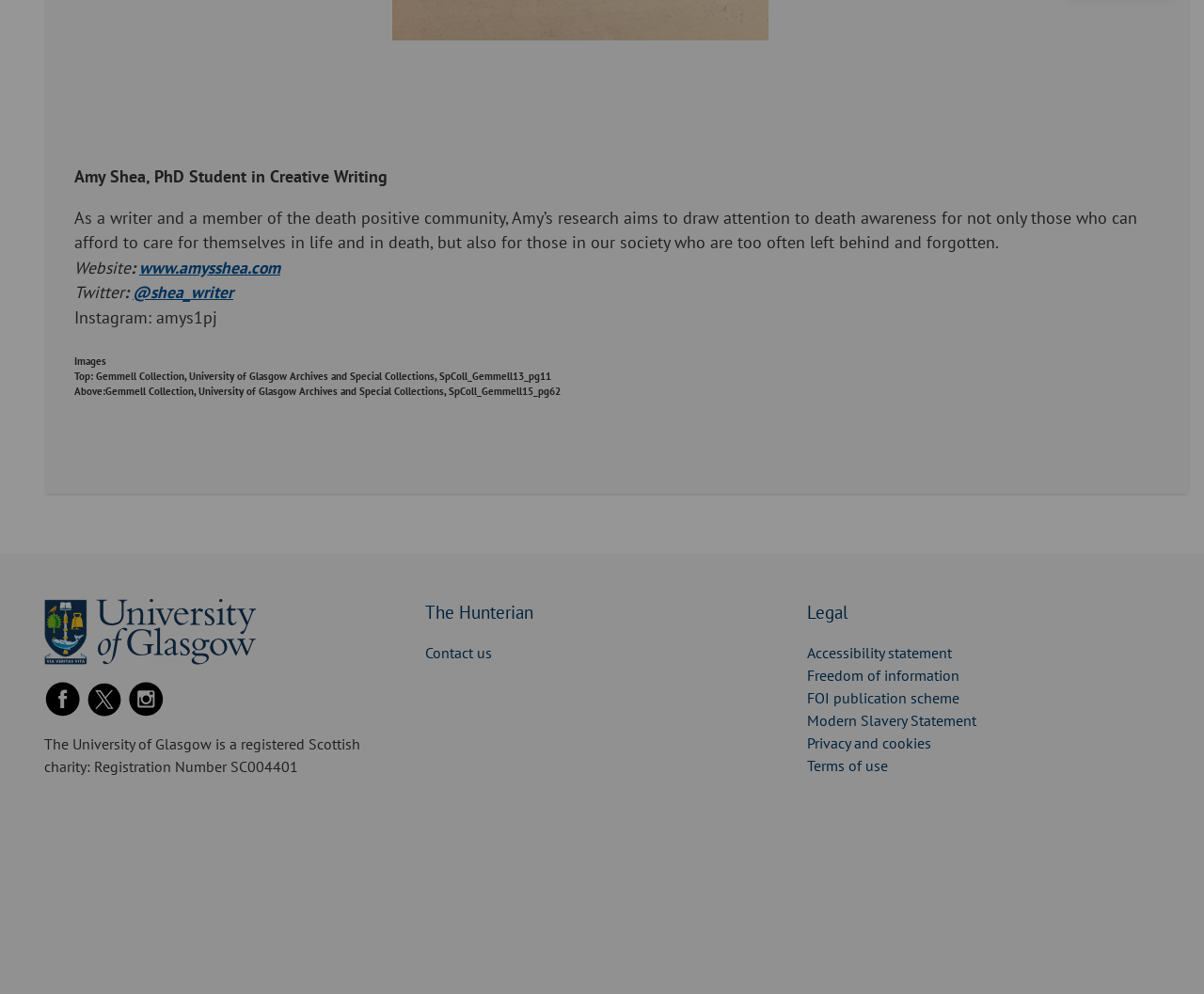Specify the bounding box coordinates of the area to click in order to follow the given instruction: "Follow us on Facebook."

None